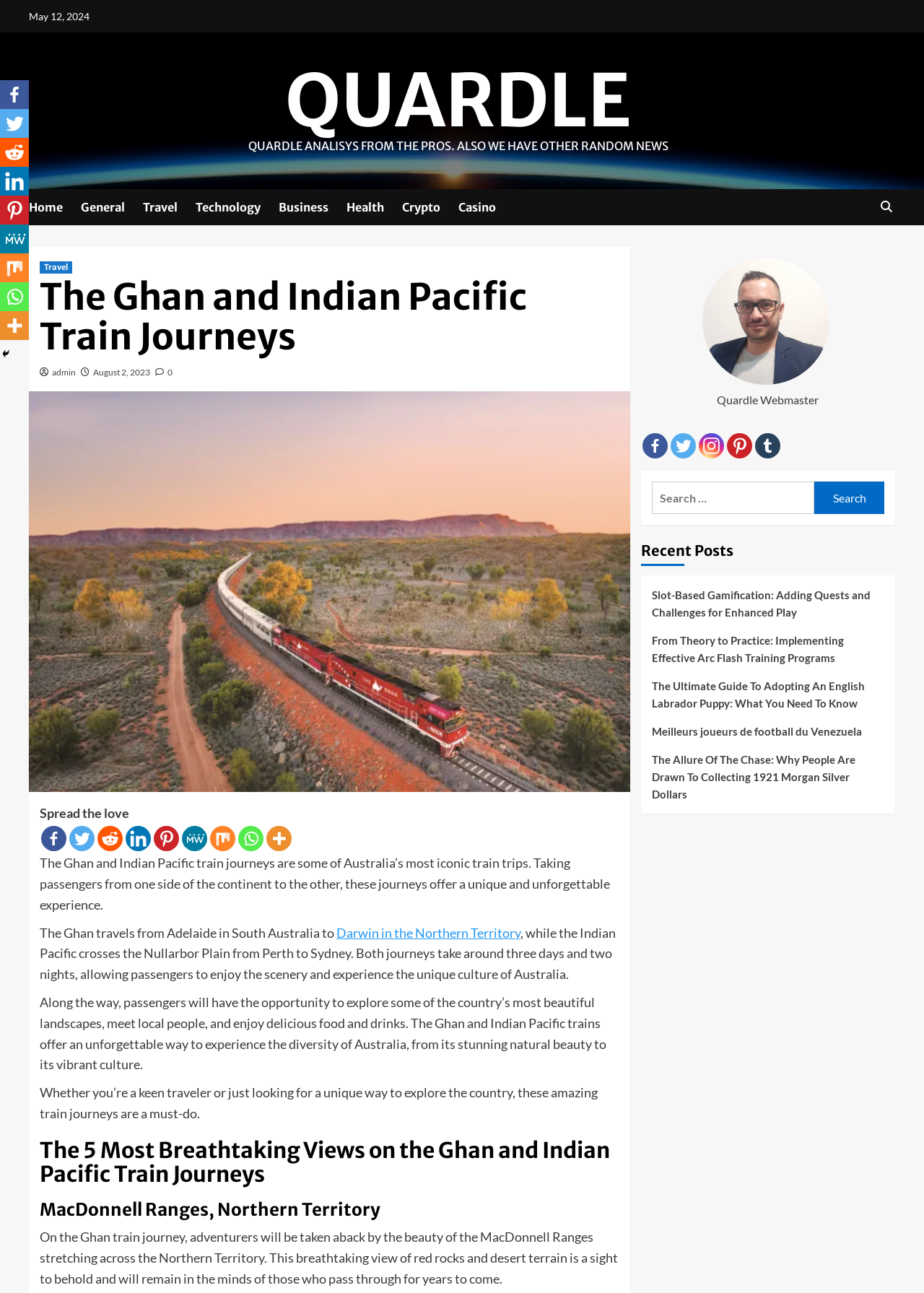From the element description: "Live", extract the bounding box coordinates of the UI element. The coordinates should be expressed as four float numbers between 0 and 1, in the order [left, top, right, bottom].

None